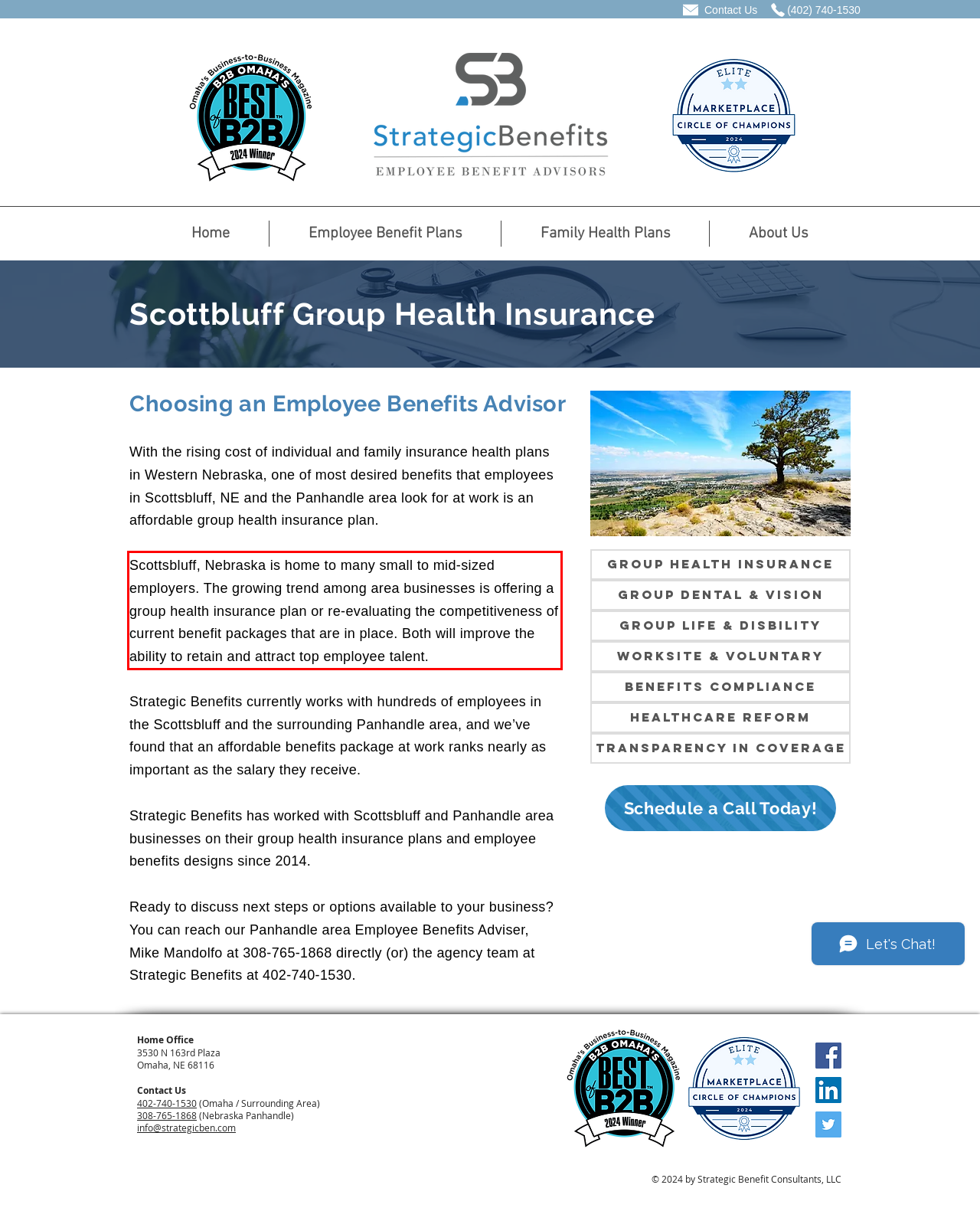Please recognize and transcribe the text located inside the red bounding box in the webpage image.

Scottsbluff, Nebraska is home to many small to mid-sized employers. The growing trend among area businesses is offering a group health insurance plan or re-evaluating the competitiveness of current benefit packages that are in place. Both will improve the ability to retain and attract top employee talent.